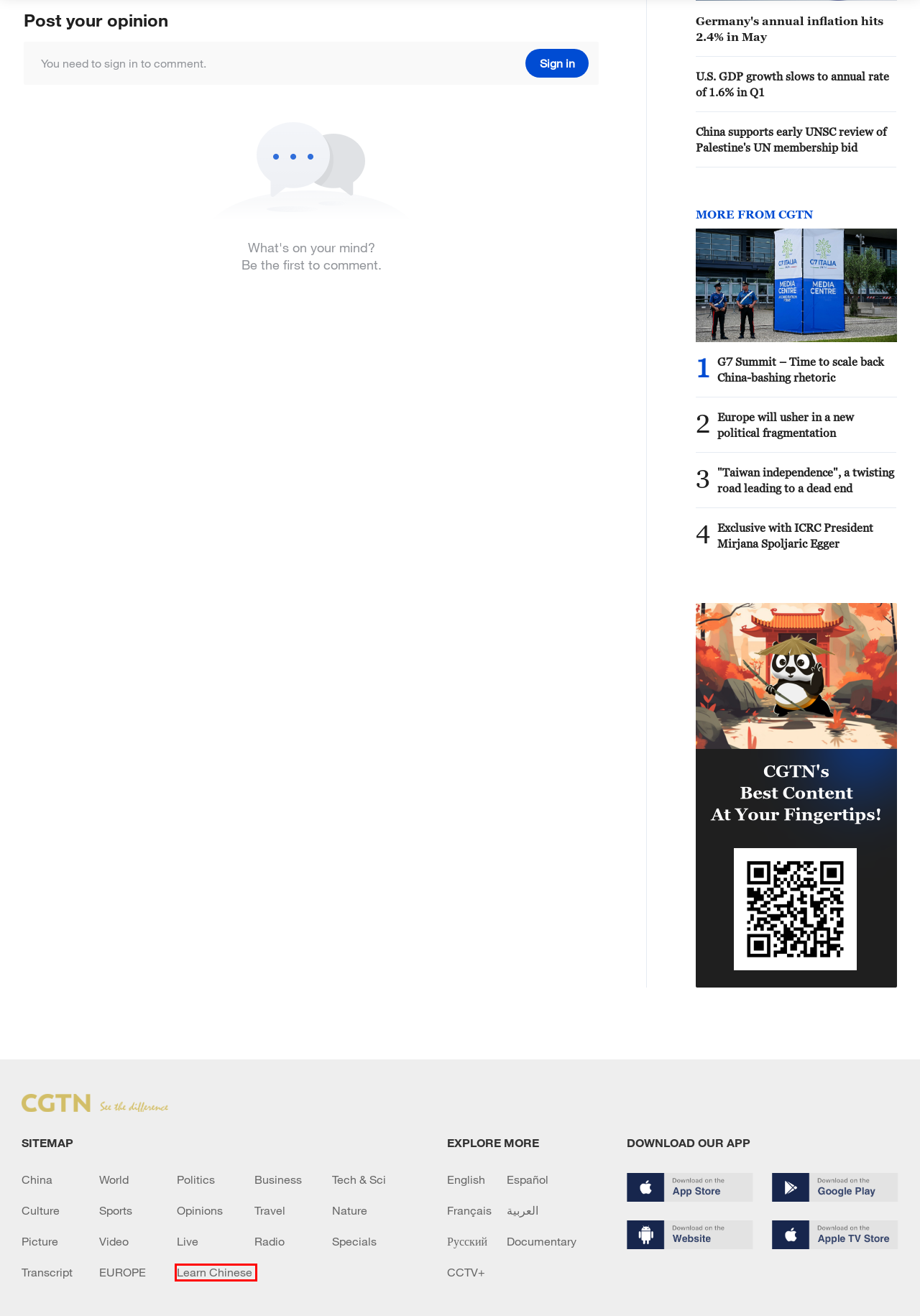Evaluate the webpage screenshot and identify the element within the red bounding box. Select the webpage description that best fits the new webpage after clicking the highlighted element. Here are the candidates:
A. CGTN
B. Exclusive with ICRC President Mirjana Spoljaric Egger - CGTN
C. Europe will usher in a new political fragmentation - CGTN
D. "Taiwan independence", a twisting road leading to a dead end - CGTN
E. HOME-Global International Video Agency
F. Specials
G. Europe - All The Latest News | CGTN
H. Chinese Master

H